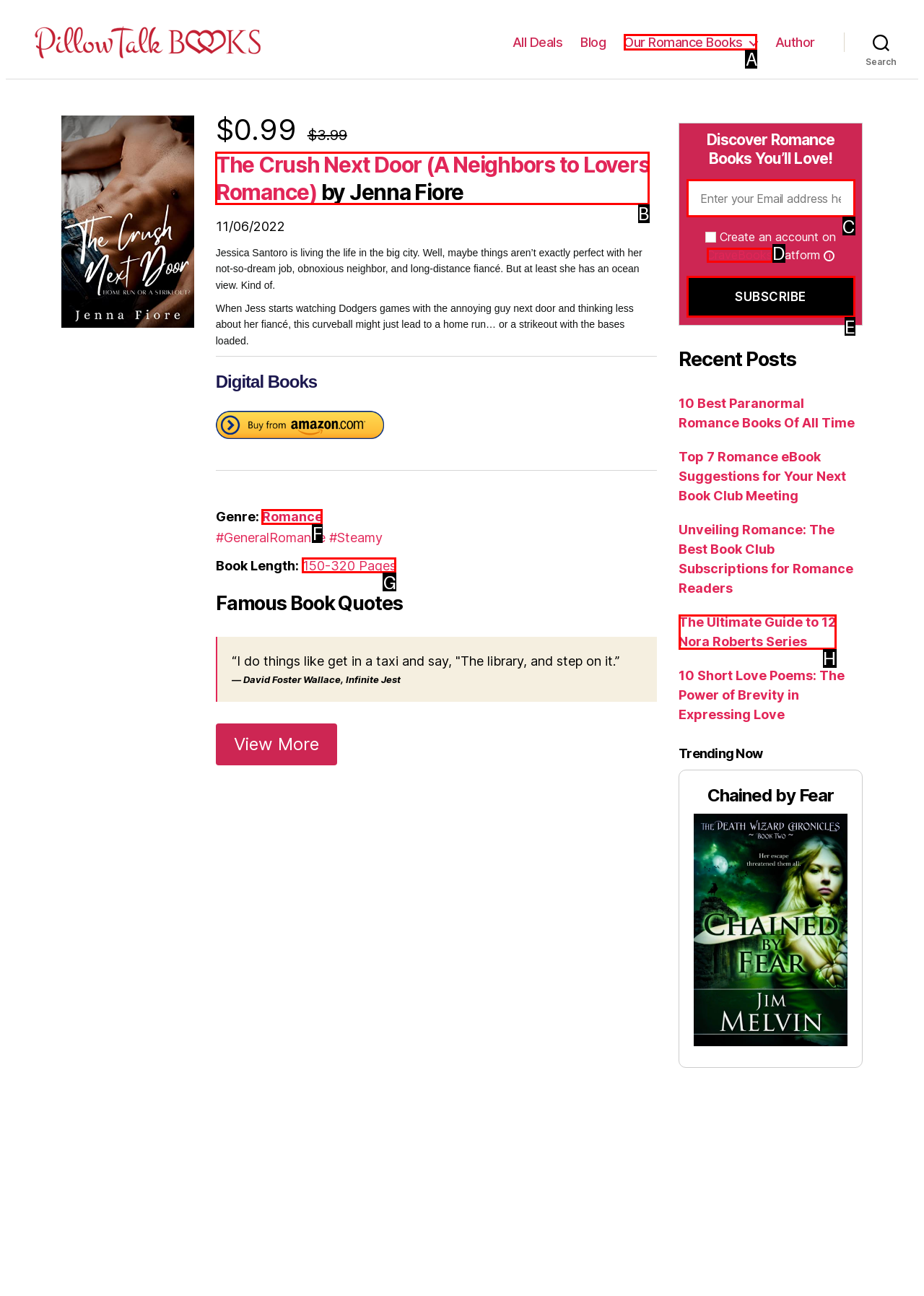Which option should you click on to fulfill this task: Subscribe to CraveBooks? Answer with the letter of the correct choice.

E